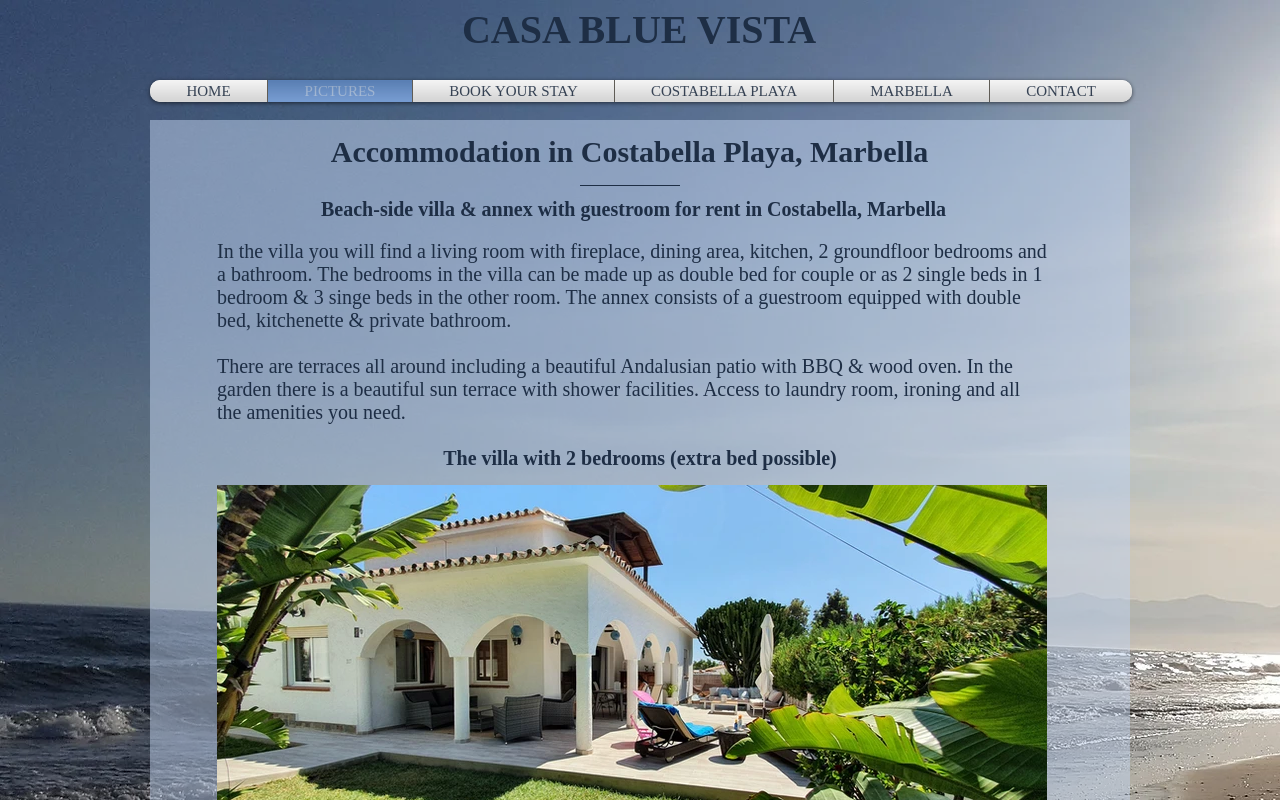Extract the primary header of the webpage and generate its text.

Accommodation in Costabella Playa, Marbella